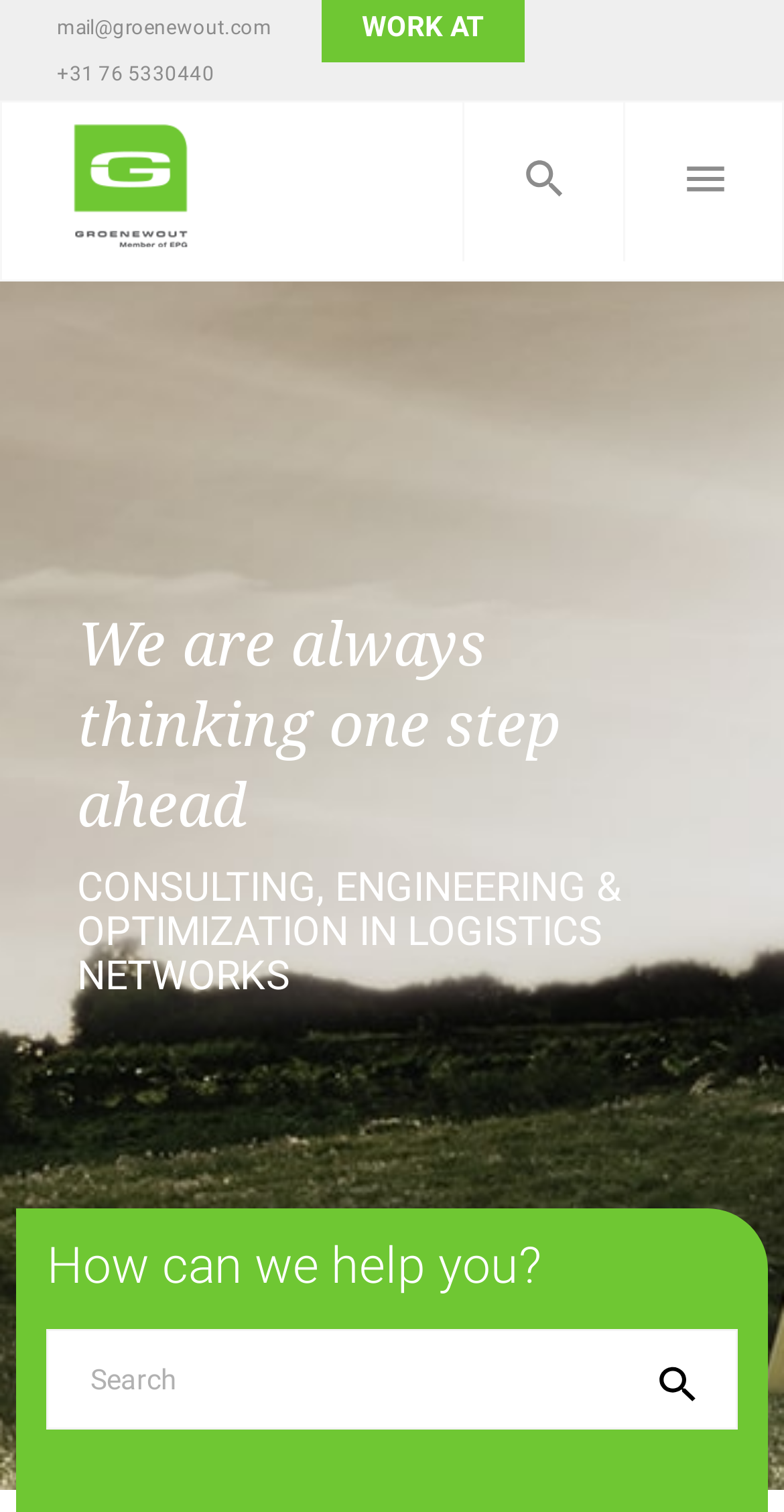Calculate the bounding box coordinates for the UI element based on the following description: "parent_node: Contact Groenewout aria-label="Go Top"". Ensure the coordinates are four float numbers between 0 and 1, i.e., [left, top, right, bottom].

[0.874, 0.787, 0.936, 0.86]